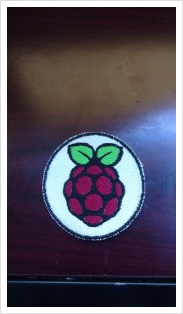Provide a comprehensive description of the image.

The image features a digital embroidery patch showcasing the iconic Raspberry Pi logo, prominently displayed against a circular white background. The logo is designed with vibrant colors, including red for the raspberry fruit and green for the leaves, offering a playful yet tech-savvy aesthetic. This patch was created during a hands-on exercise at a FabLab, where participants explored the capabilities of digital embroidery technology. The intricate detailing of the patch highlights the creative potentials of using embroidery machines to bring digital designs to life, reflecting a seamless blend of art and technology in the context of a learning environment.